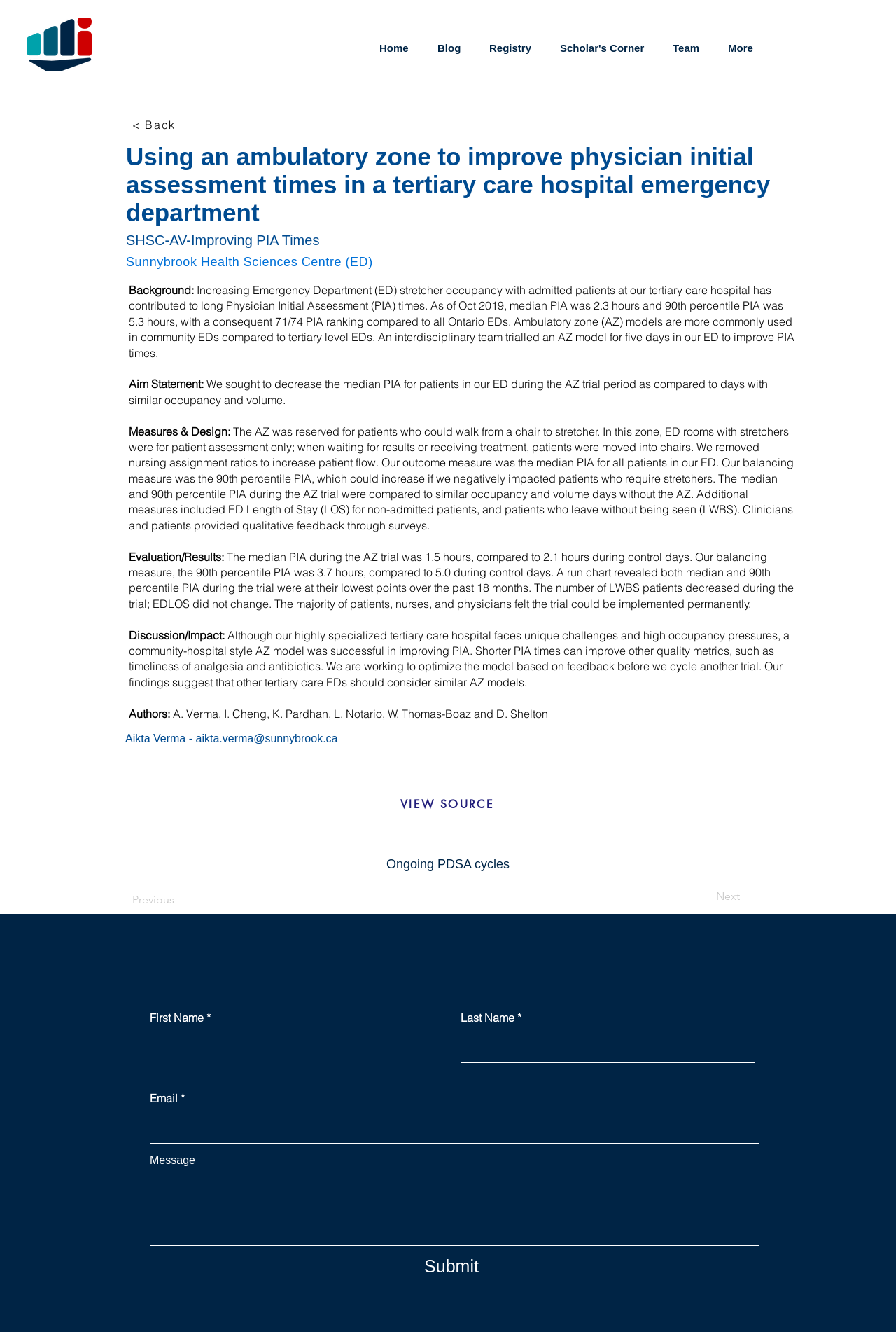Kindly determine the bounding box coordinates for the clickable area to achieve the given instruction: "Enter your first name".

[0.167, 0.773, 0.495, 0.798]